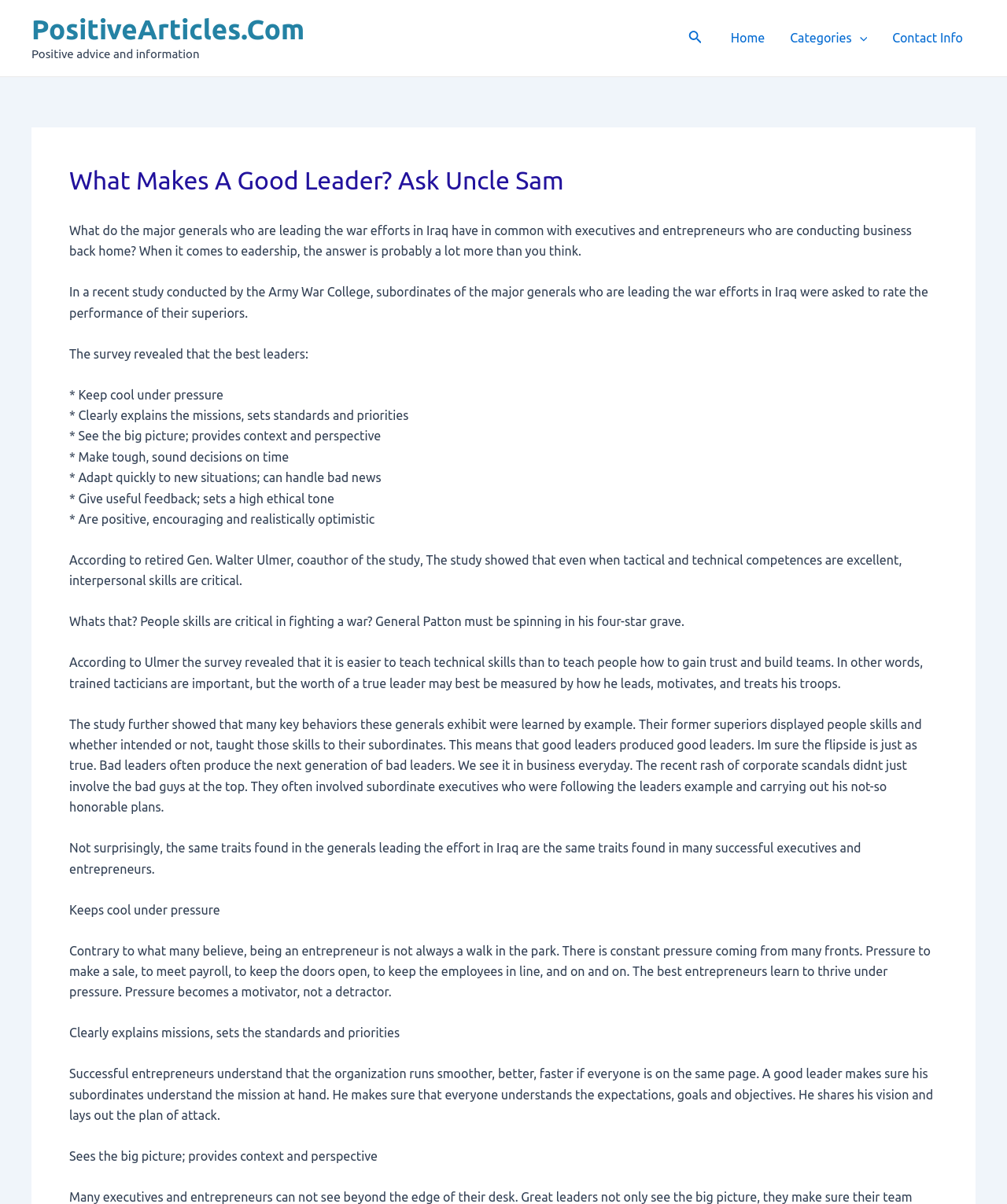Identify the first-level heading on the webpage and generate its text content.

What Makes A Good Leader? Ask Uncle Sam